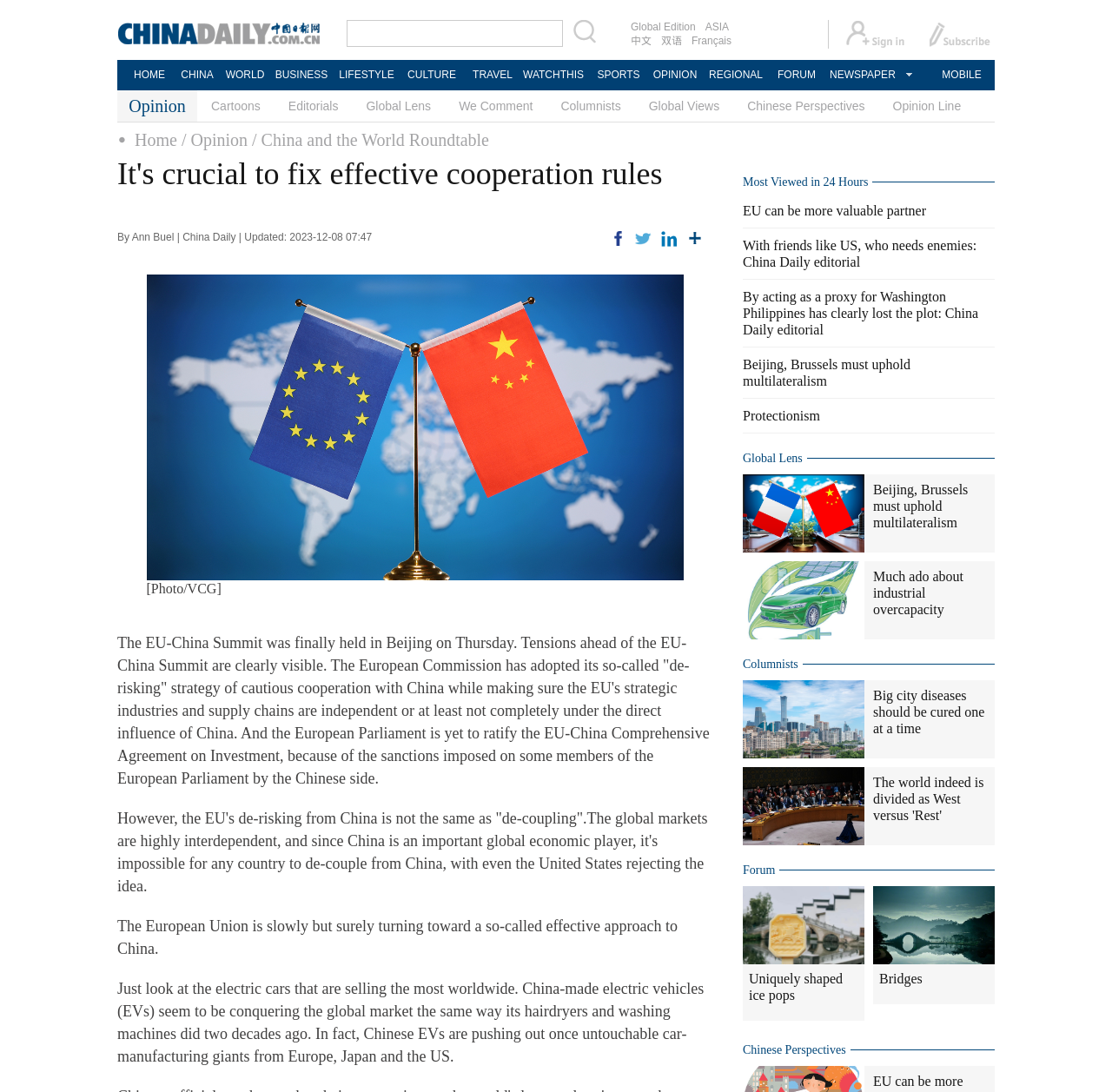Locate the bounding box coordinates of the clickable region to complete the following instruction: "Click on the 'HOME' link."

[0.105, 0.055, 0.163, 0.083]